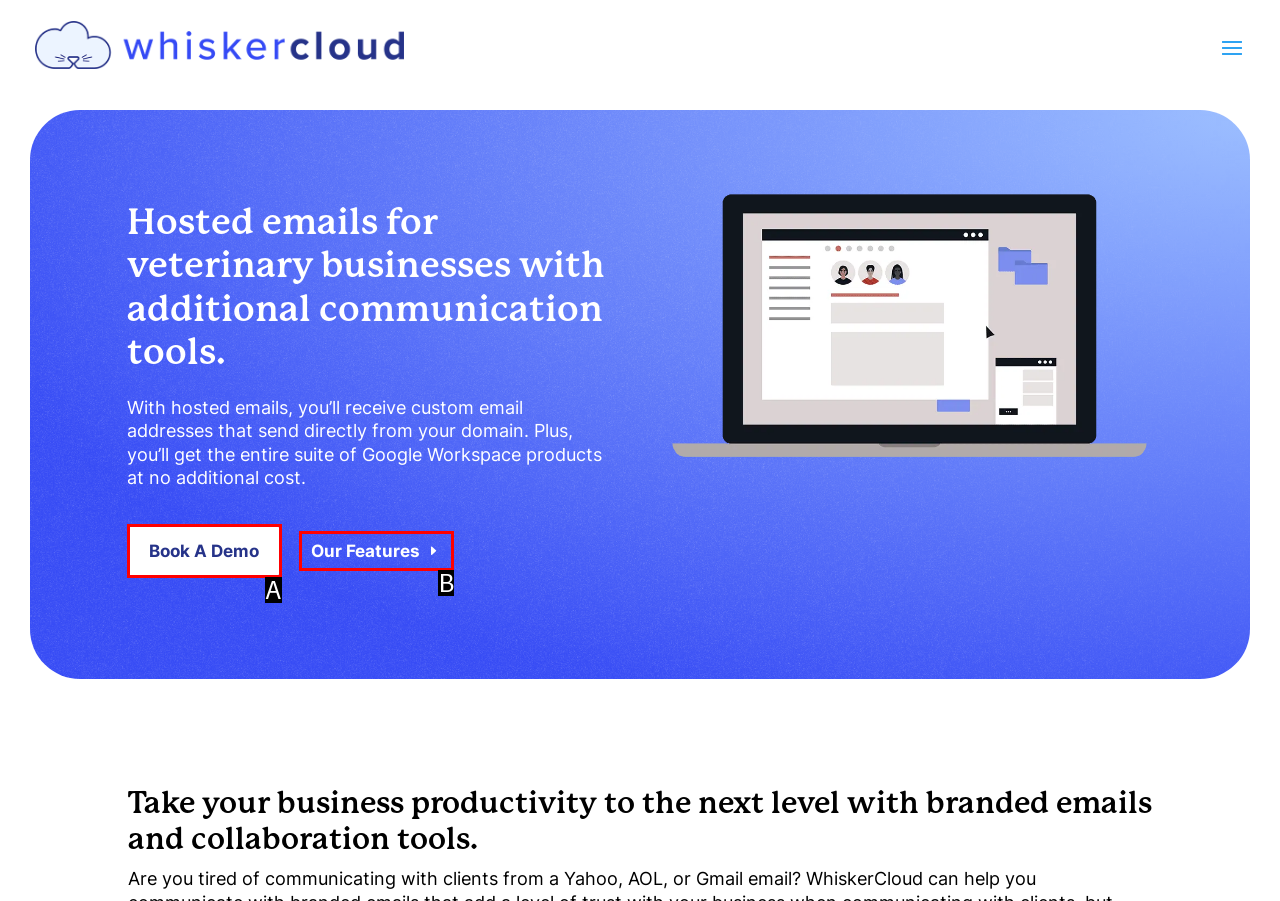What letter corresponds to the UI element described here: Our Features
Reply with the letter from the options provided.

B